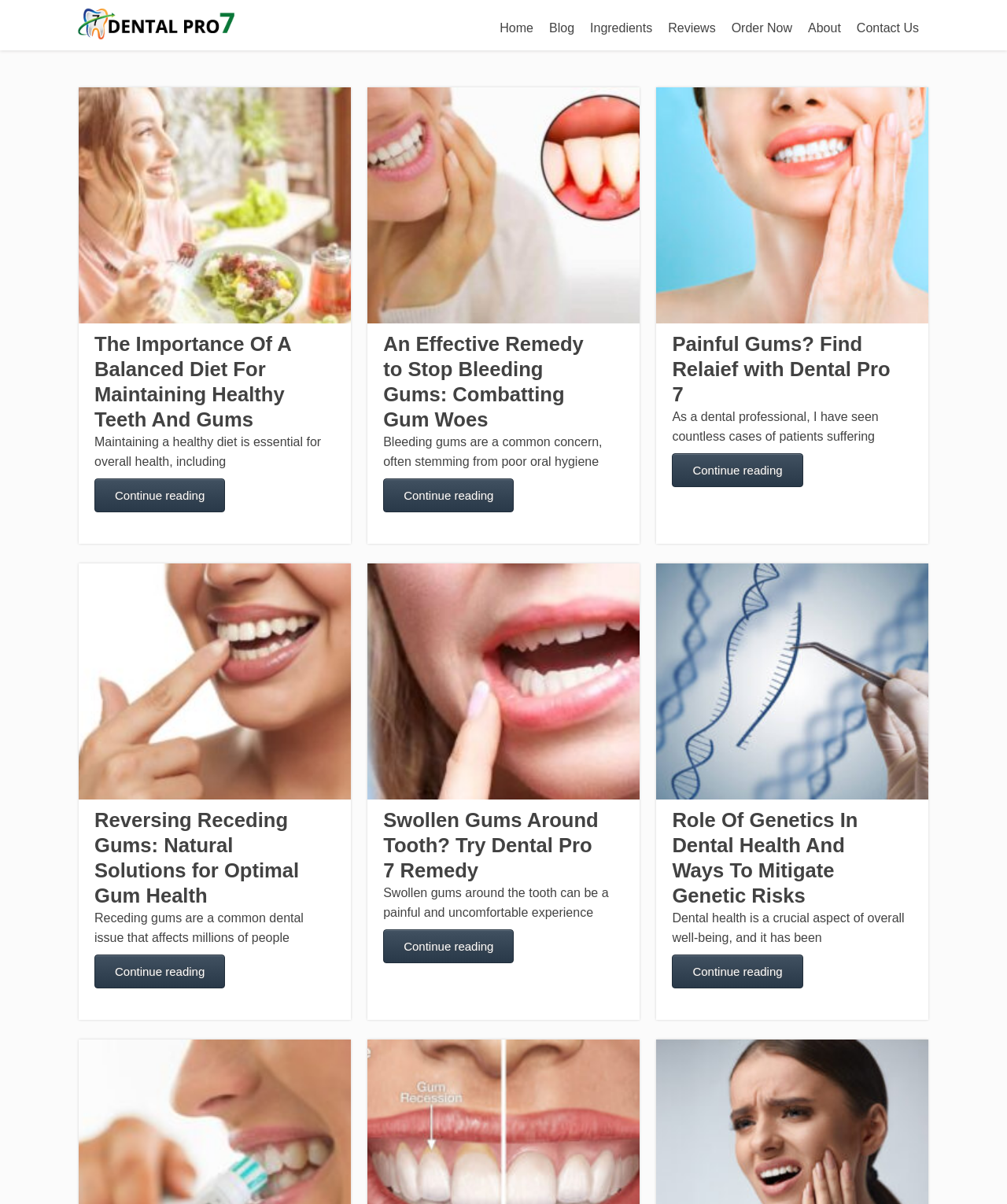Determine the bounding box coordinates for the clickable element to execute this instruction: "Read the article 'The Importance Of A Balanced Diet For Maintaining Healthy Teeth And Gums'". Provide the coordinates as four float numbers between 0 and 1, i.e., [left, top, right, bottom].

[0.094, 0.275, 0.332, 0.359]